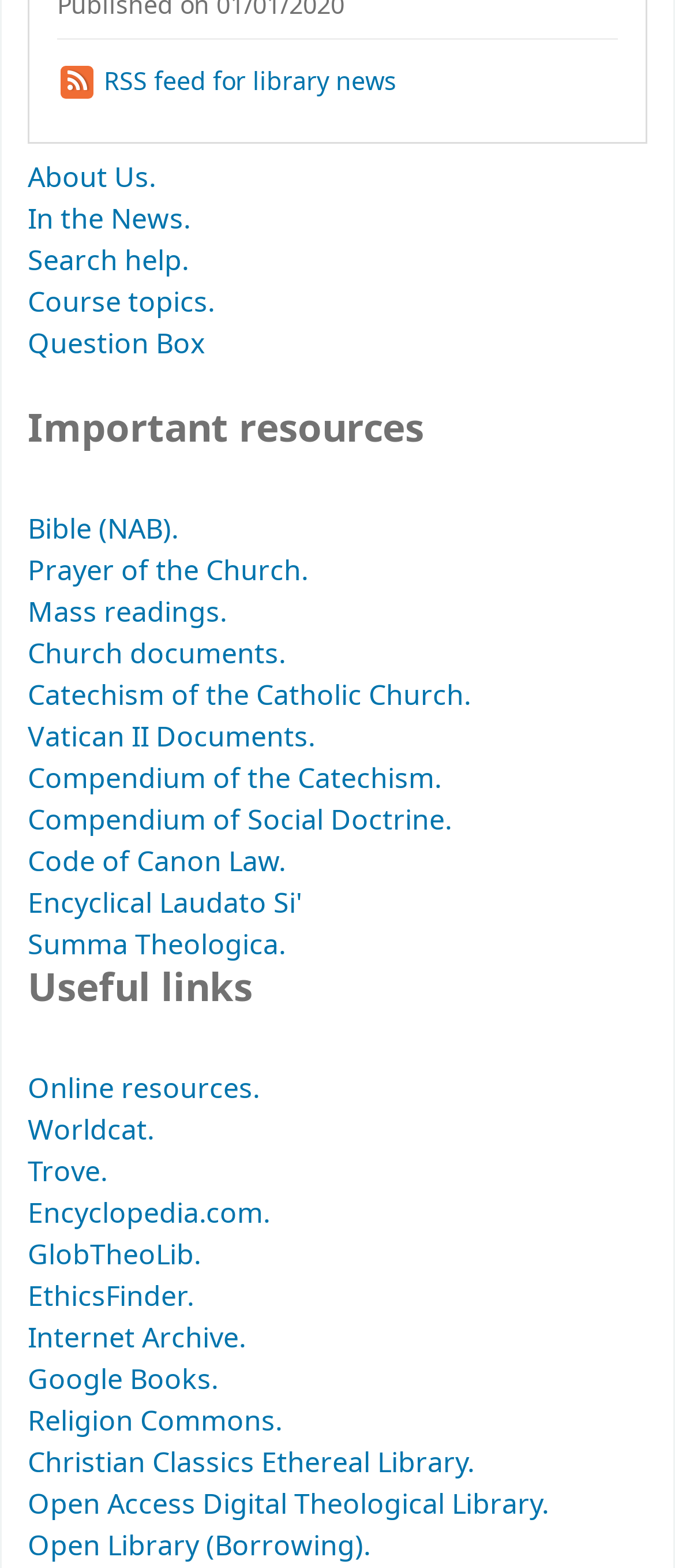How many links are there in the 'Useful links' section?
Give a single word or phrase as your answer by examining the image.

12